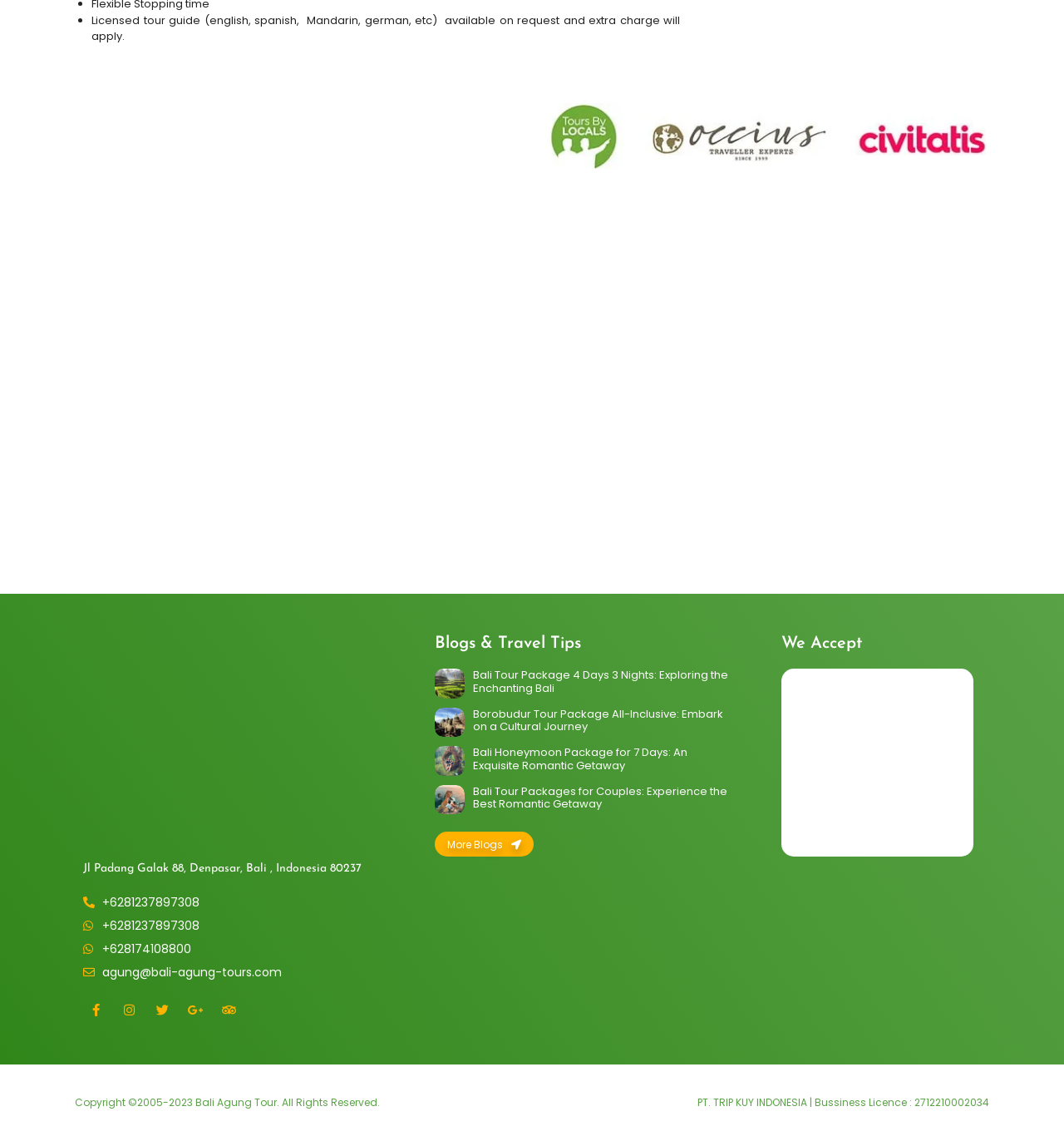What is the topic of the first blog post?
Analyze the image and provide a thorough answer to the question.

I looked at the article element with the image 'Rice terrace' and found the heading element 'Bali Tour Package 4 Days 3 Nights: Exploring the Enchanting Bali' which is the topic of the first blog post.